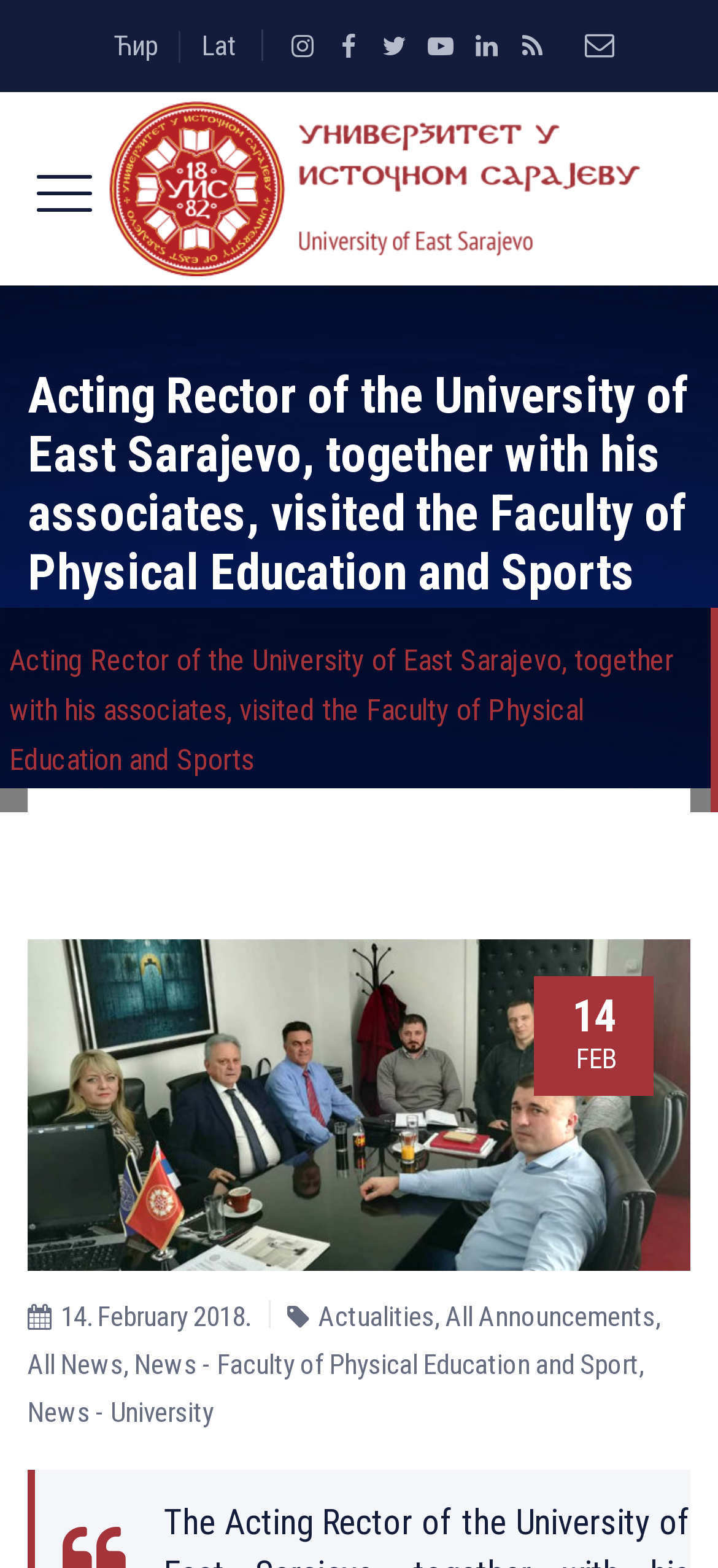Identify the bounding box coordinates of the area you need to click to perform the following instruction: "Read the news from 14. February 2018".

[0.085, 0.829, 0.349, 0.85]